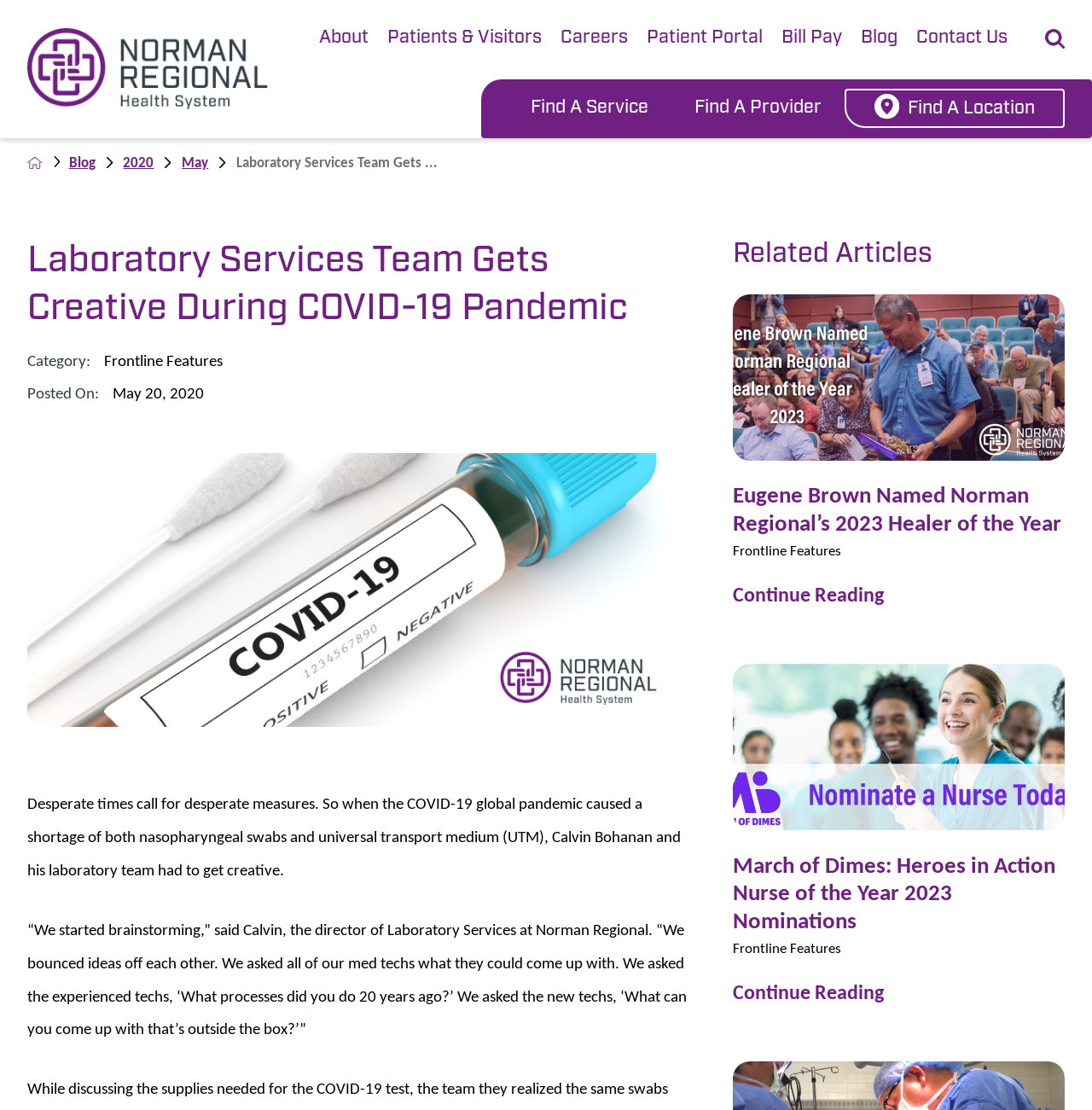Refer to the screenshot and give an in-depth answer to this question: When was the article posted?

I found the answer by looking at the article metadata, where the posted date is listed as 'May 20, 2020'. This information is displayed below the article title.